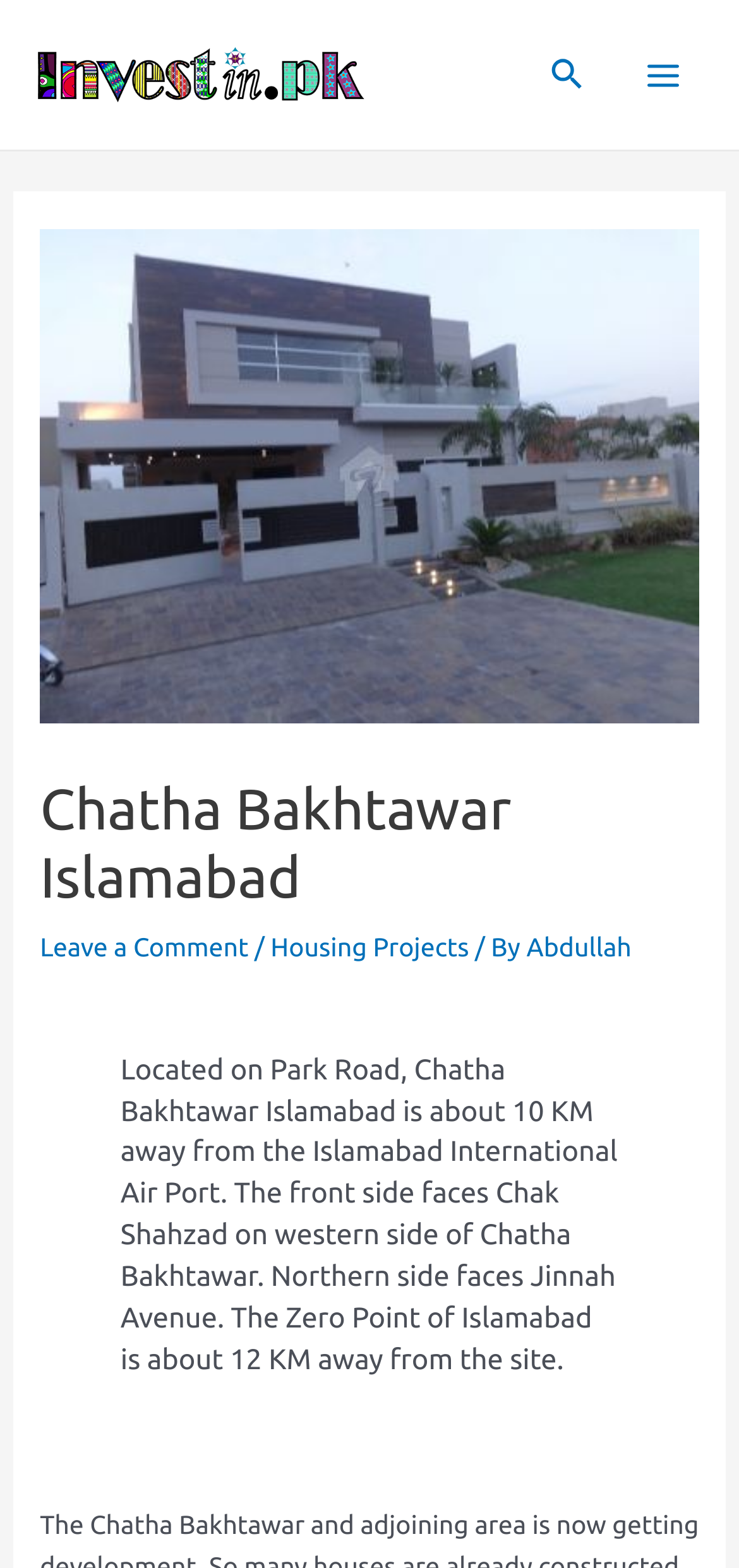What is the distance of the Zero Point of Islamabad from the project?
Based on the content of the image, thoroughly explain and answer the question.

I found the answer by reading the blockquote section of the webpage, which describes the location of the project and mentions that the Zero Point of Islamabad is about 12 KM away from the site.